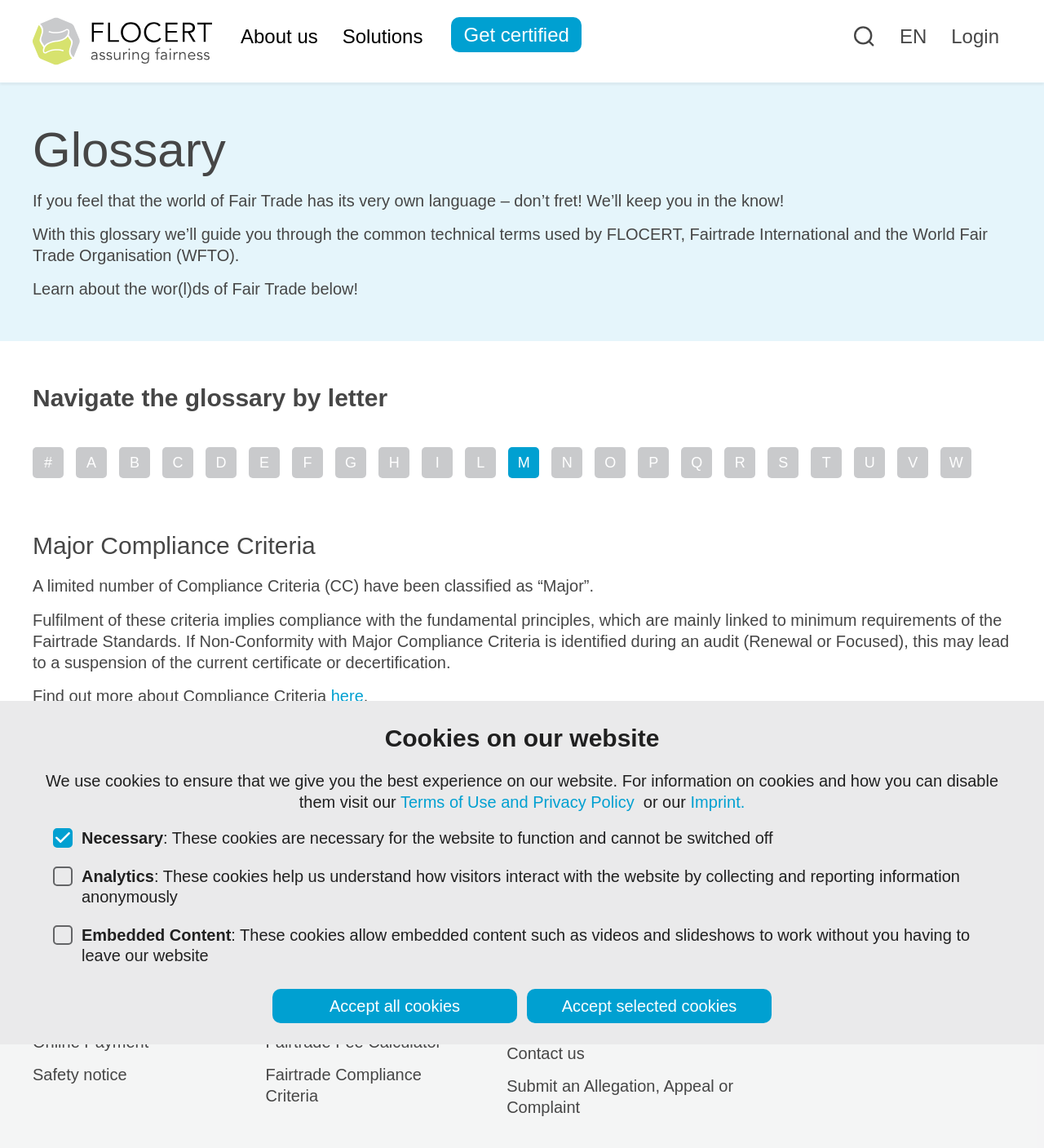Identify the bounding box coordinates of the HTML element based on this description: "S".

[0.735, 0.389, 0.765, 0.416]